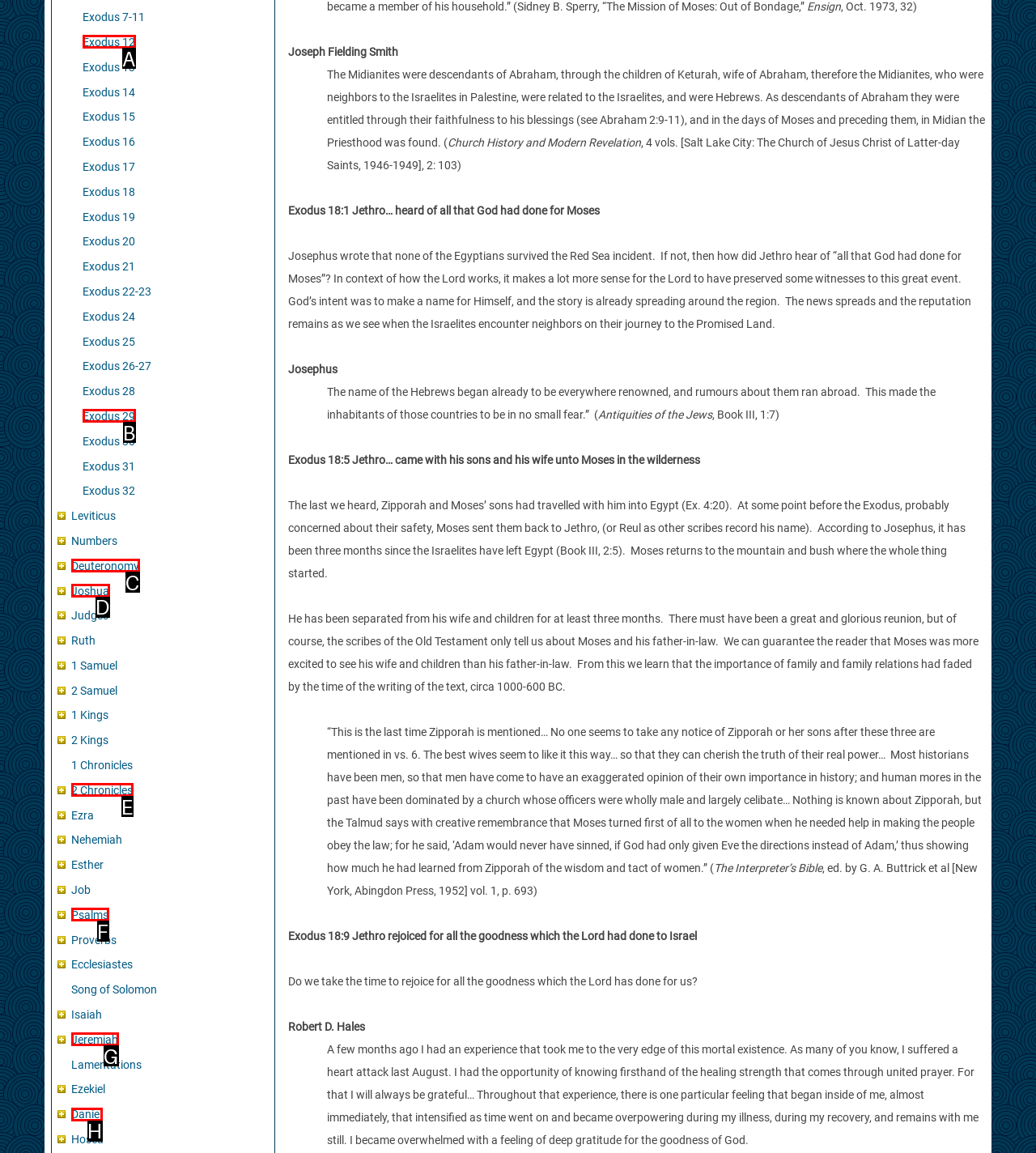Select the HTML element that matches the description: Jeremiah. Provide the letter of the chosen option as your answer.

G